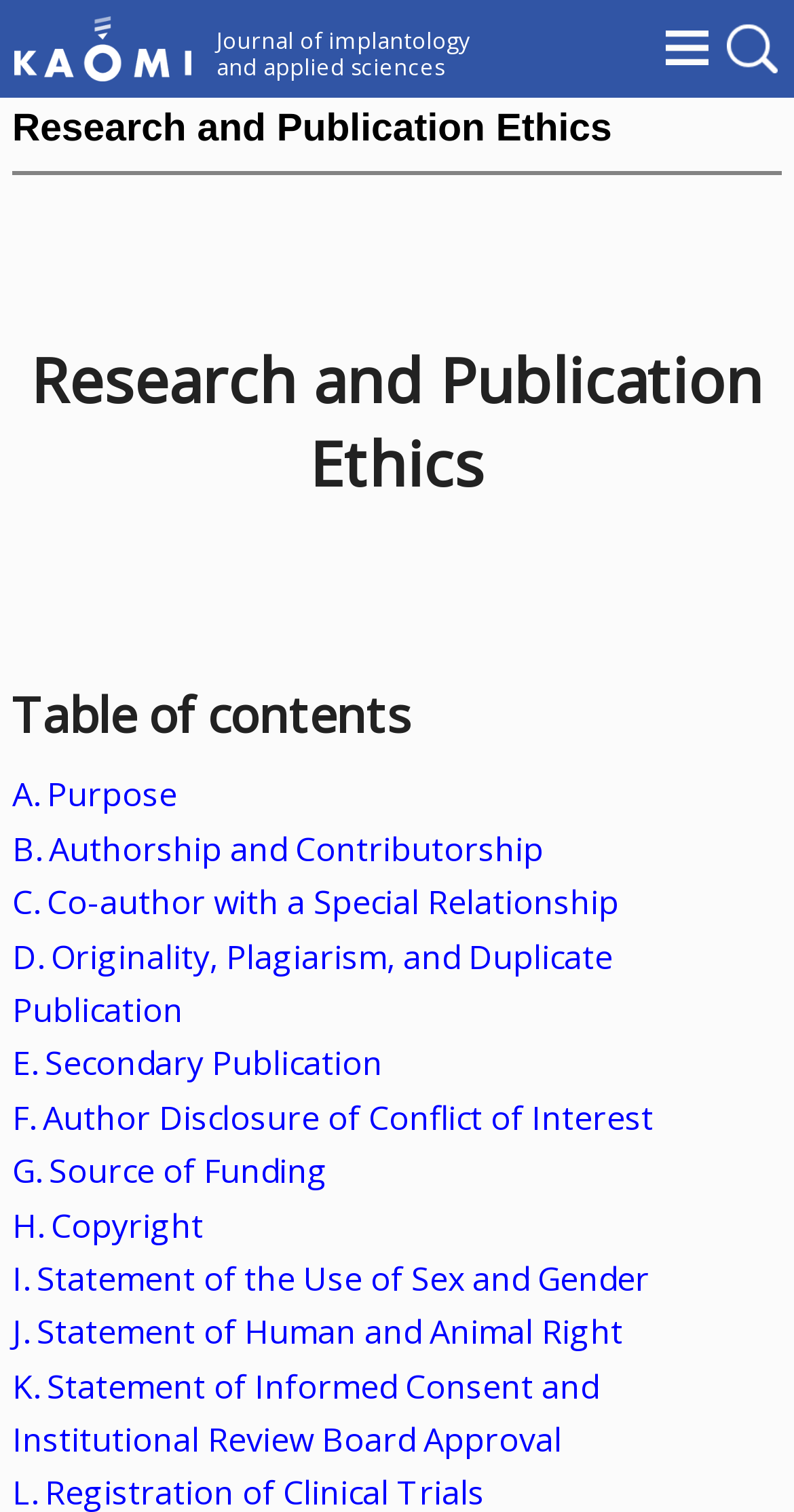Extract the main heading text from the webpage.

Journal of implantology and applied sciences